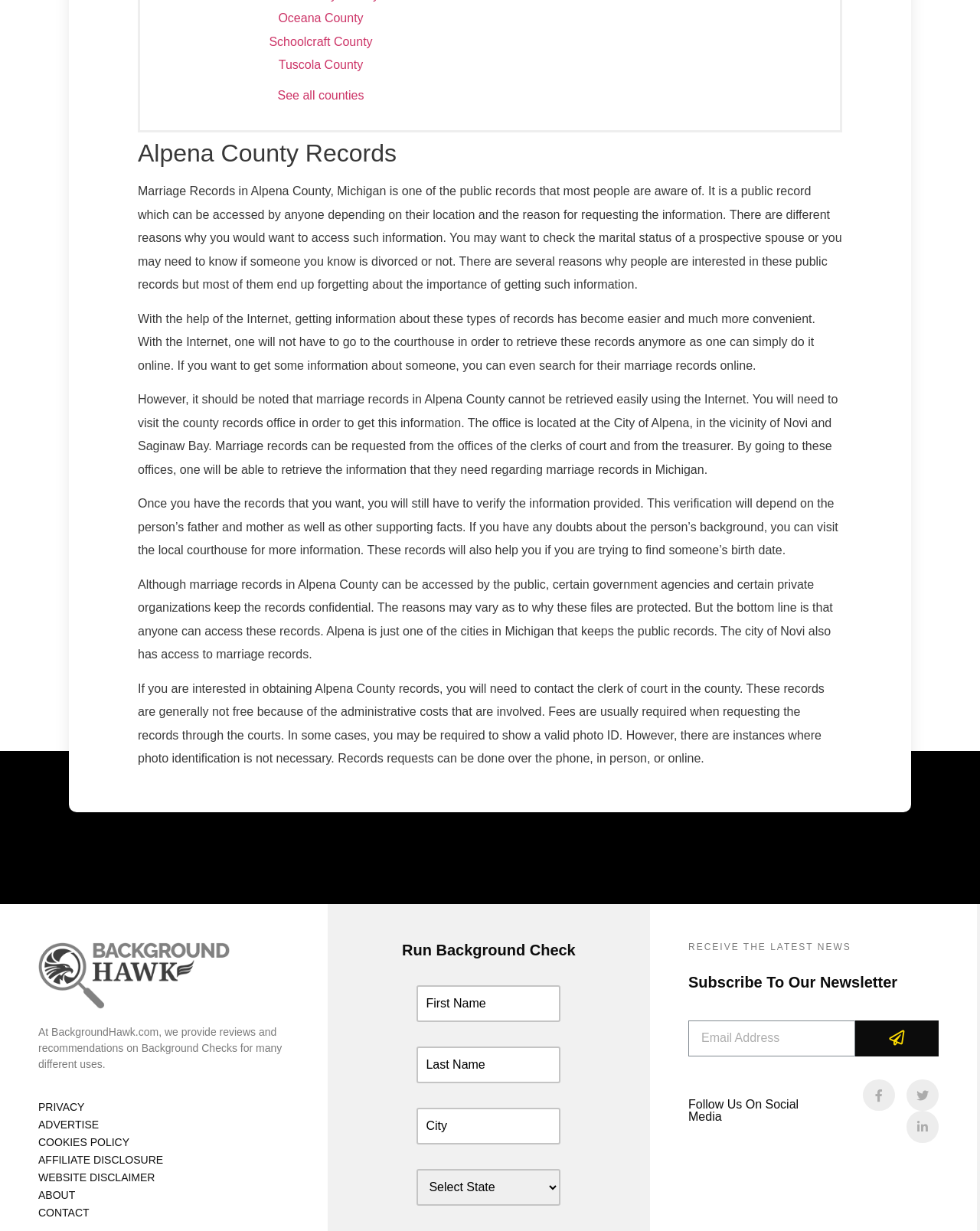Could you locate the bounding box coordinates for the section that should be clicked to accomplish this task: "Follow on Facebook".

[0.881, 0.877, 0.913, 0.903]